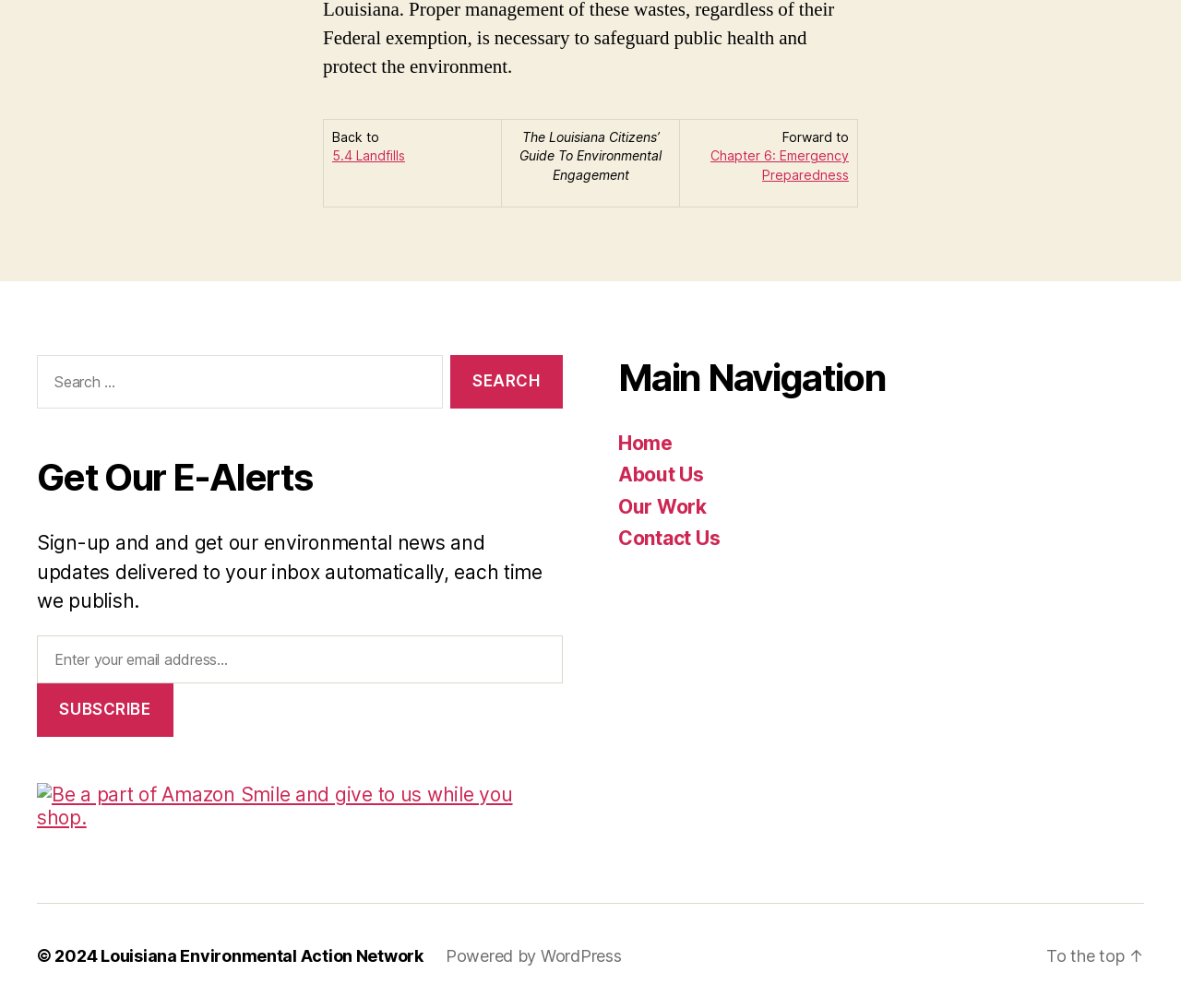Refer to the screenshot and give an in-depth answer to this question: What is the purpose of the search box?

The search box is located in the complementary section of the webpage, and it has a label 'Search for:' and a button 'Search'. This suggests that the purpose of the search box is to allow users to search for specific content within the website.